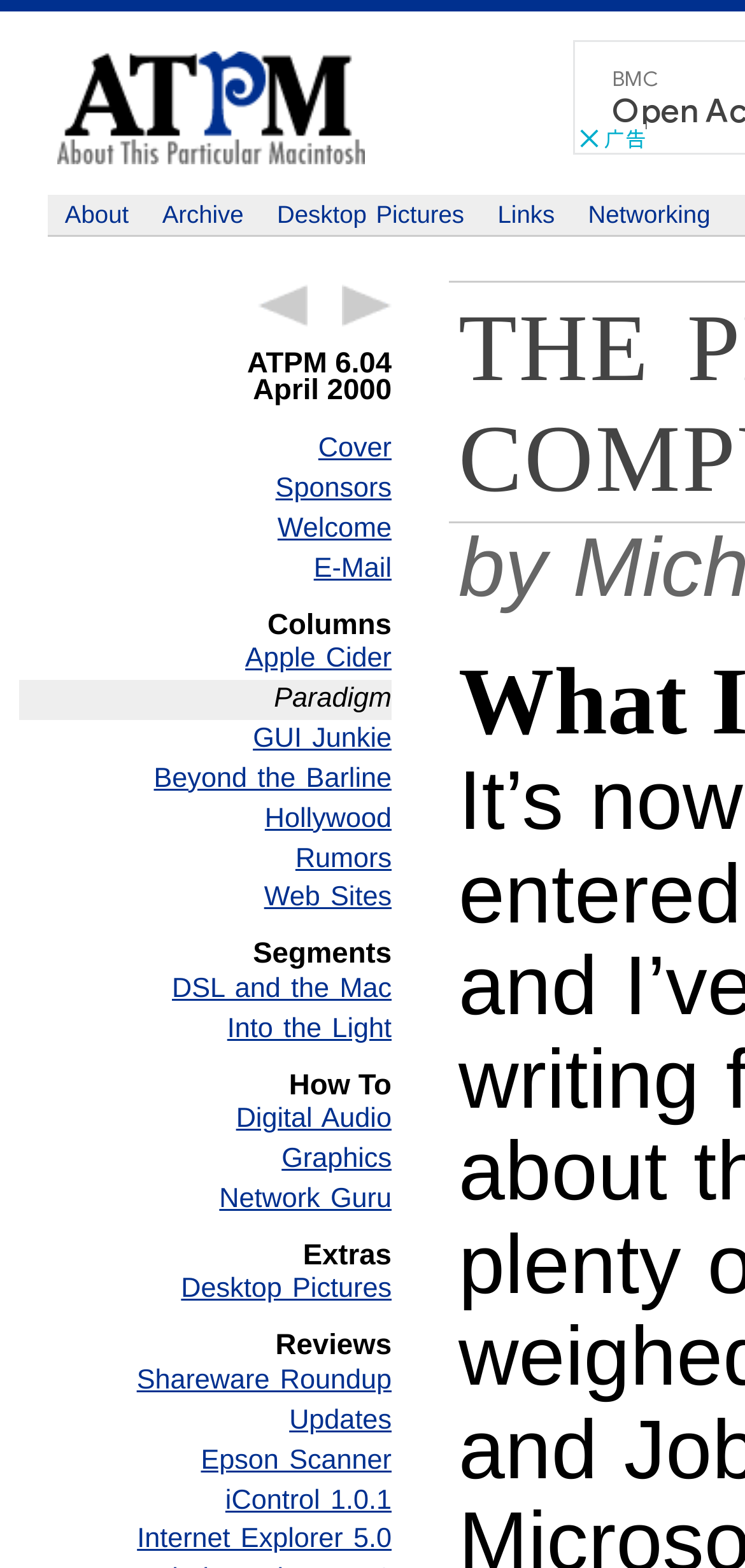Find the main header of the webpage and produce its text content.

ATPM - About This Particular Macintosh